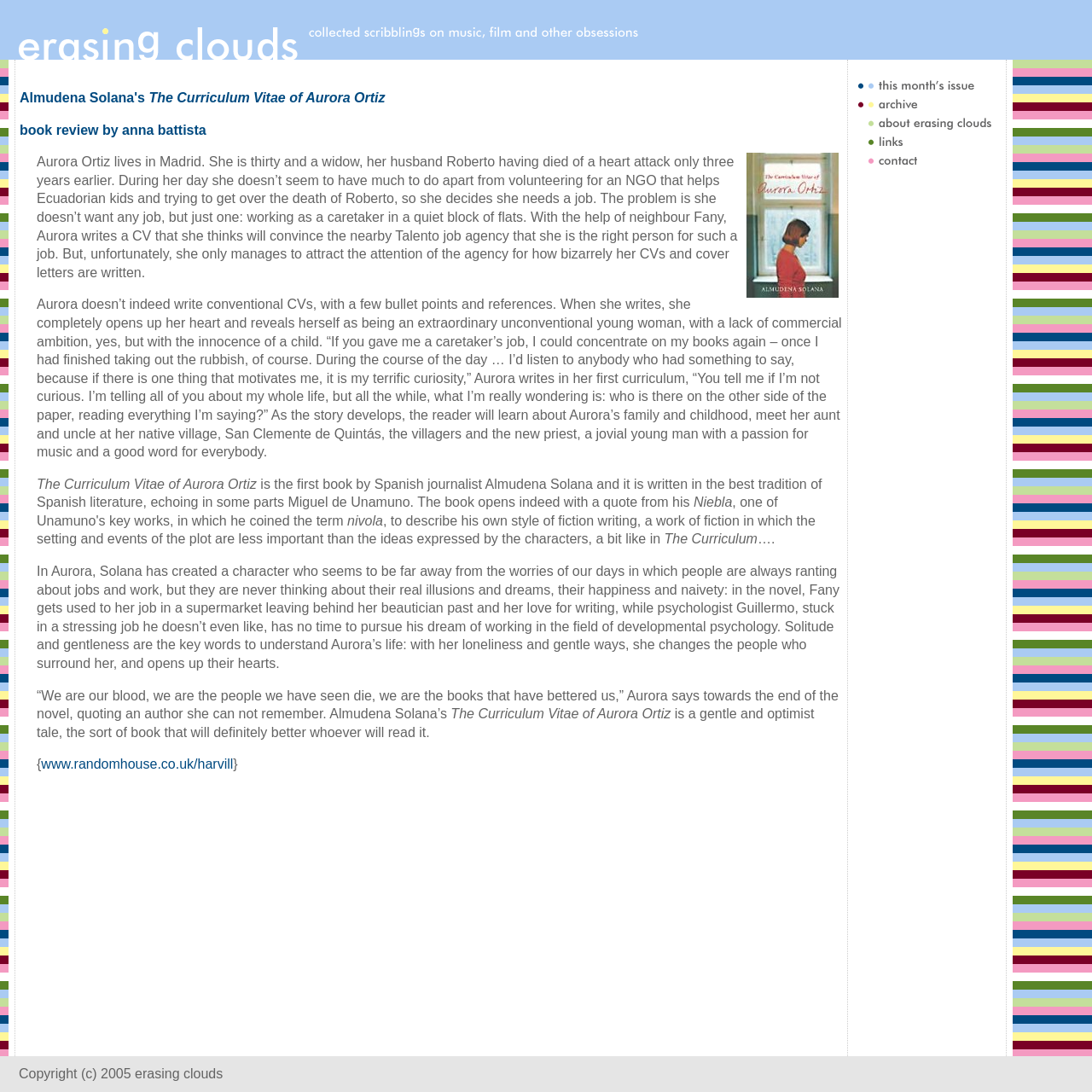What is the name of the book being reviewed?
Carefully examine the image and provide a detailed answer to the question.

The answer can be found in the text of the webpage, specifically in the first sentence of the book review, which states 'Almudena Solana's The Curriculum Vitae of Aurora Ortiz book review by anna battista...'.